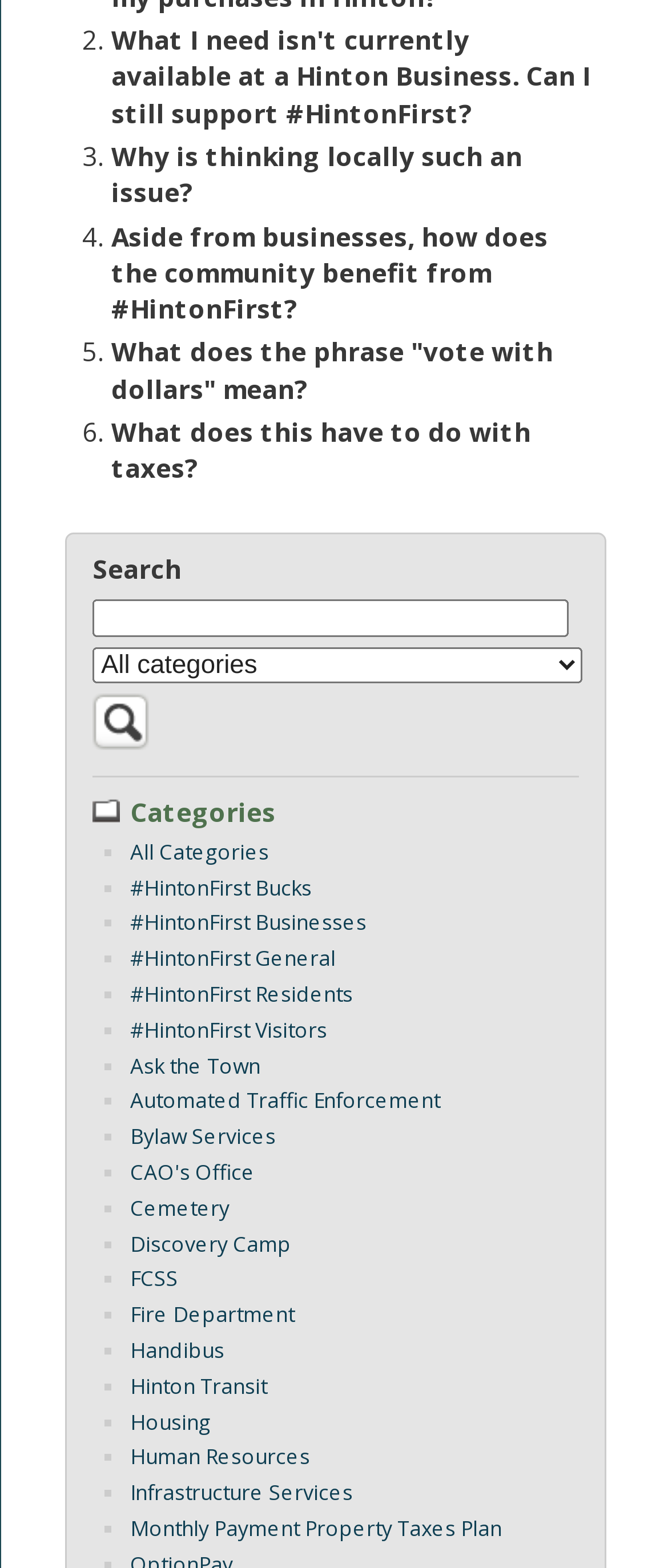What type of categories are listed on the webpage?
Look at the image and answer with only one word or phrase.

Businesses and services